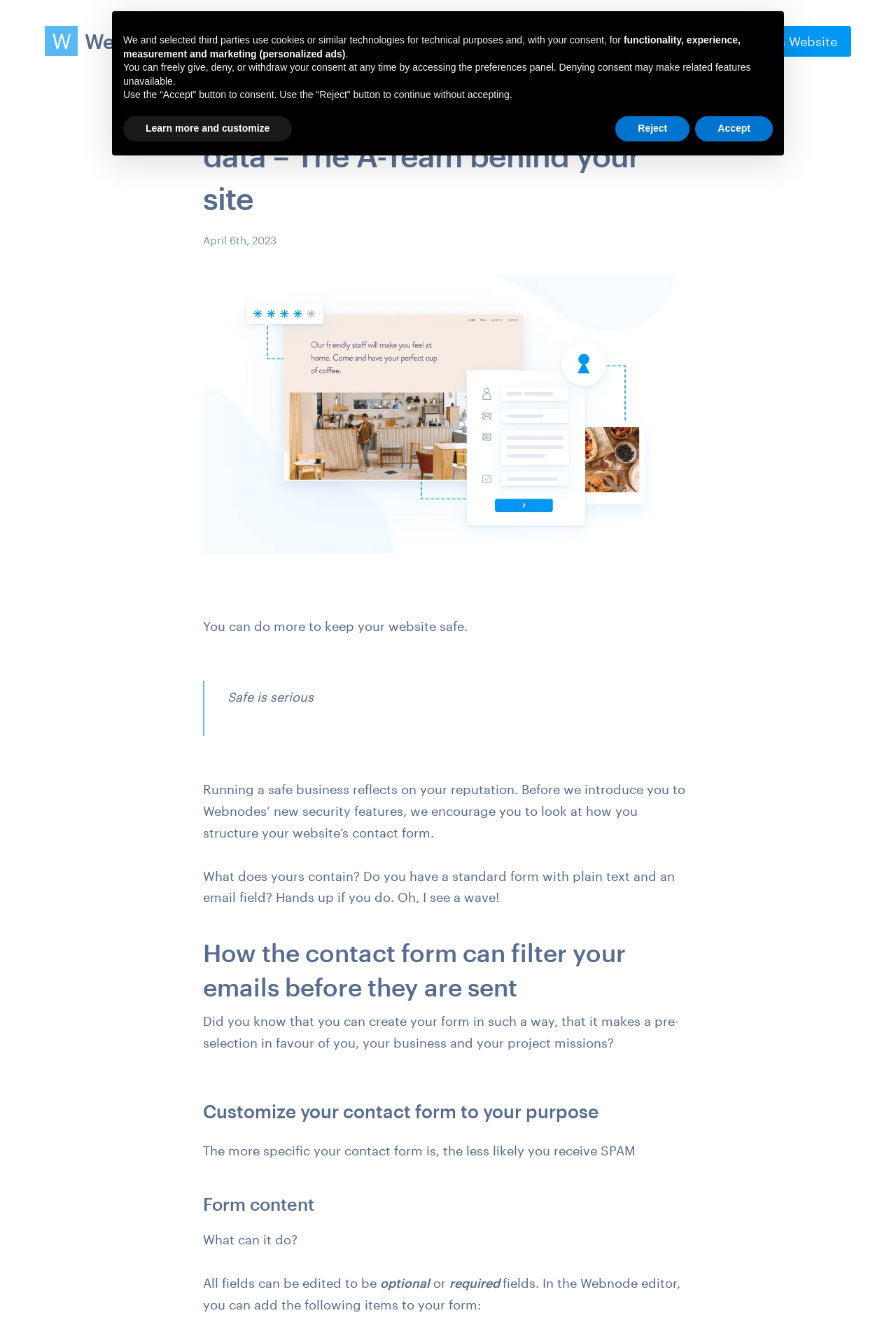What is the benefit of using customized form data?
Please provide a single word or phrase in response based on the screenshot.

Reduced spam